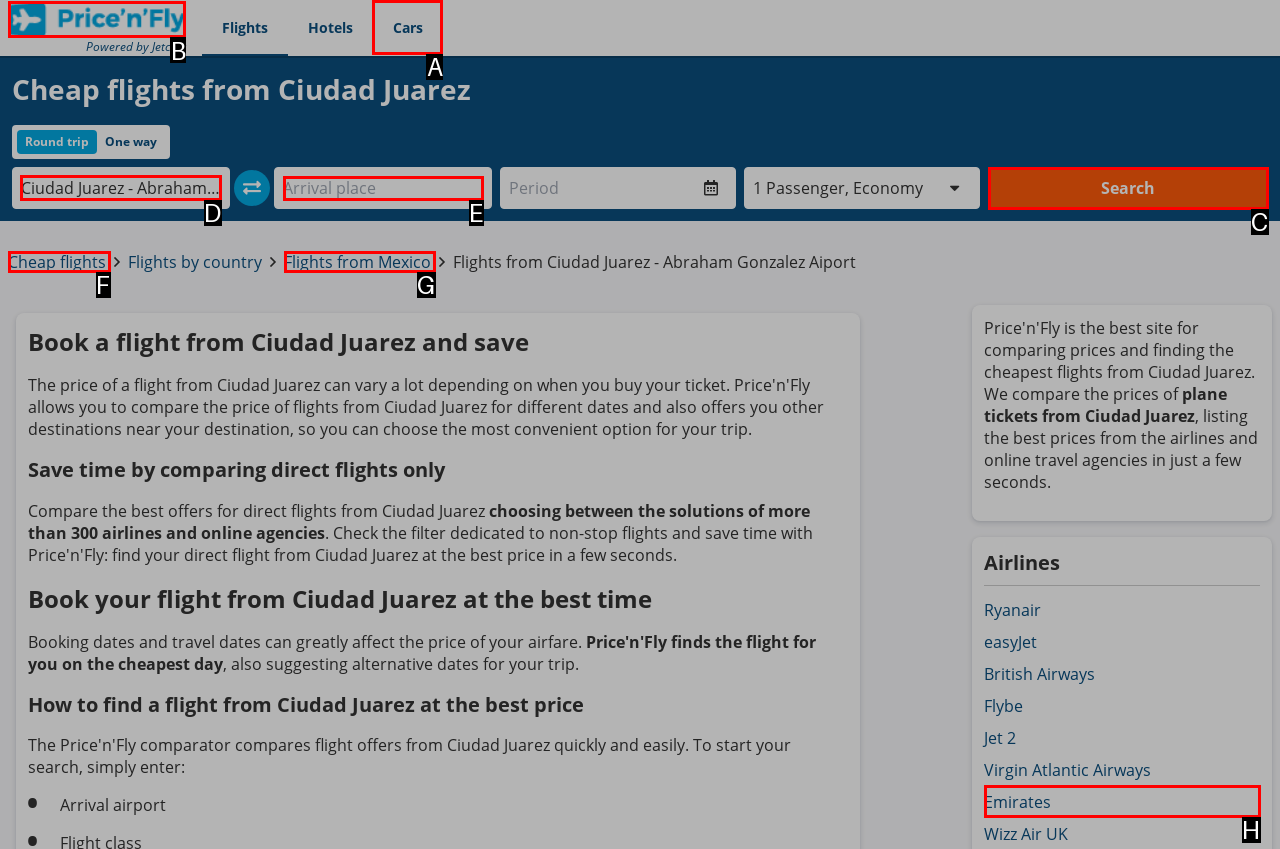Select the letter of the option that should be clicked to achieve the specified task: Select departure place. Respond with just the letter.

D